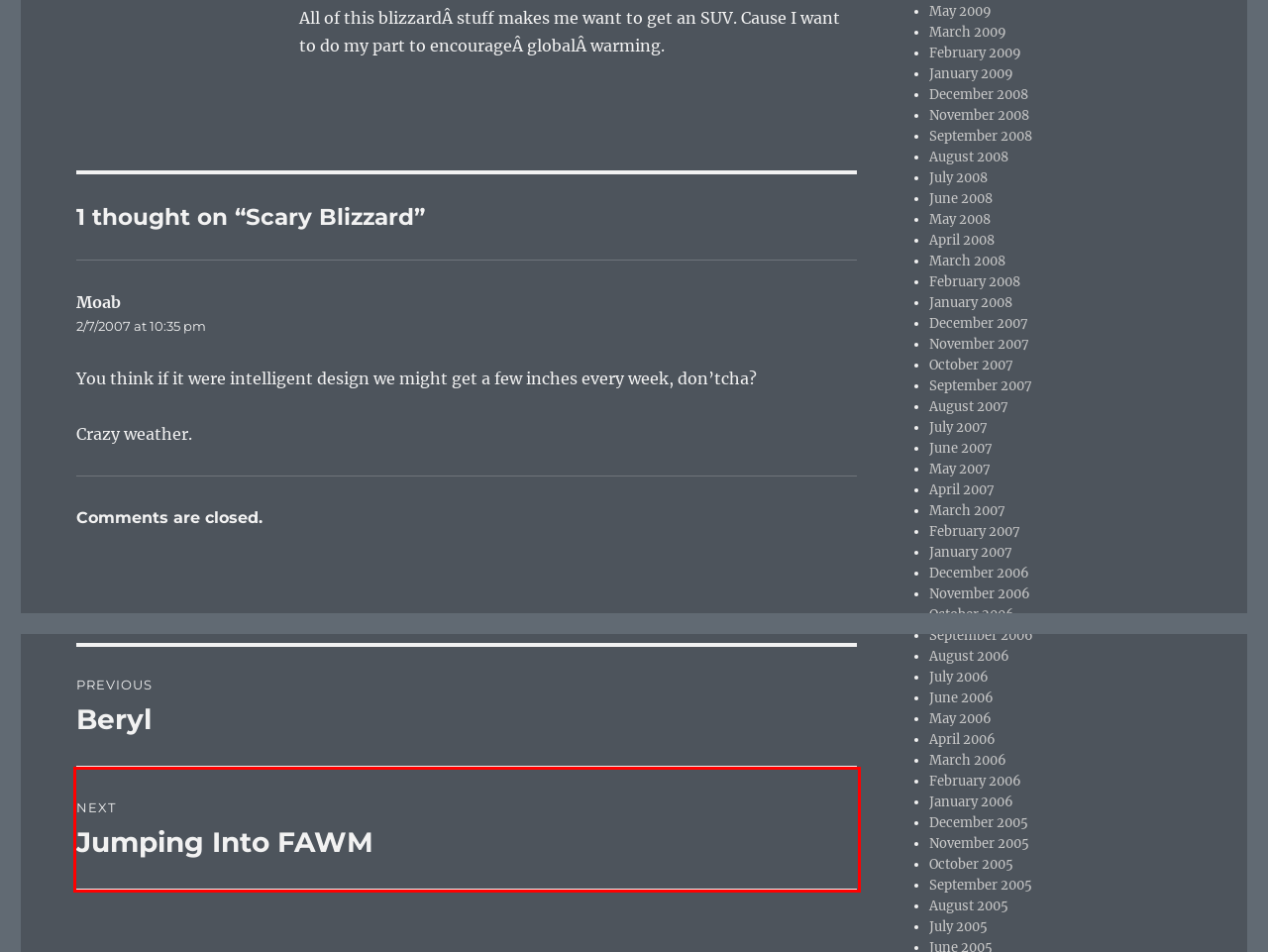Given a webpage screenshot with a red bounding box around a particular element, identify the best description of the new webpage that will appear after clicking on the element inside the red bounding box. Here are the candidates:
A. January 2009 – The Blog That Goes Ping
B. May 2009 – The Blog That Goes Ping
C. February 2008 – The Blog That Goes Ping
D. August 2005 – The Blog That Goes Ping
E. October 2006 – The Blog That Goes Ping
F. November 2007 – The Blog That Goes Ping
G. March 2006 – The Blog That Goes Ping
H. Jumping Into FAWM – The Blog That Goes Ping

H